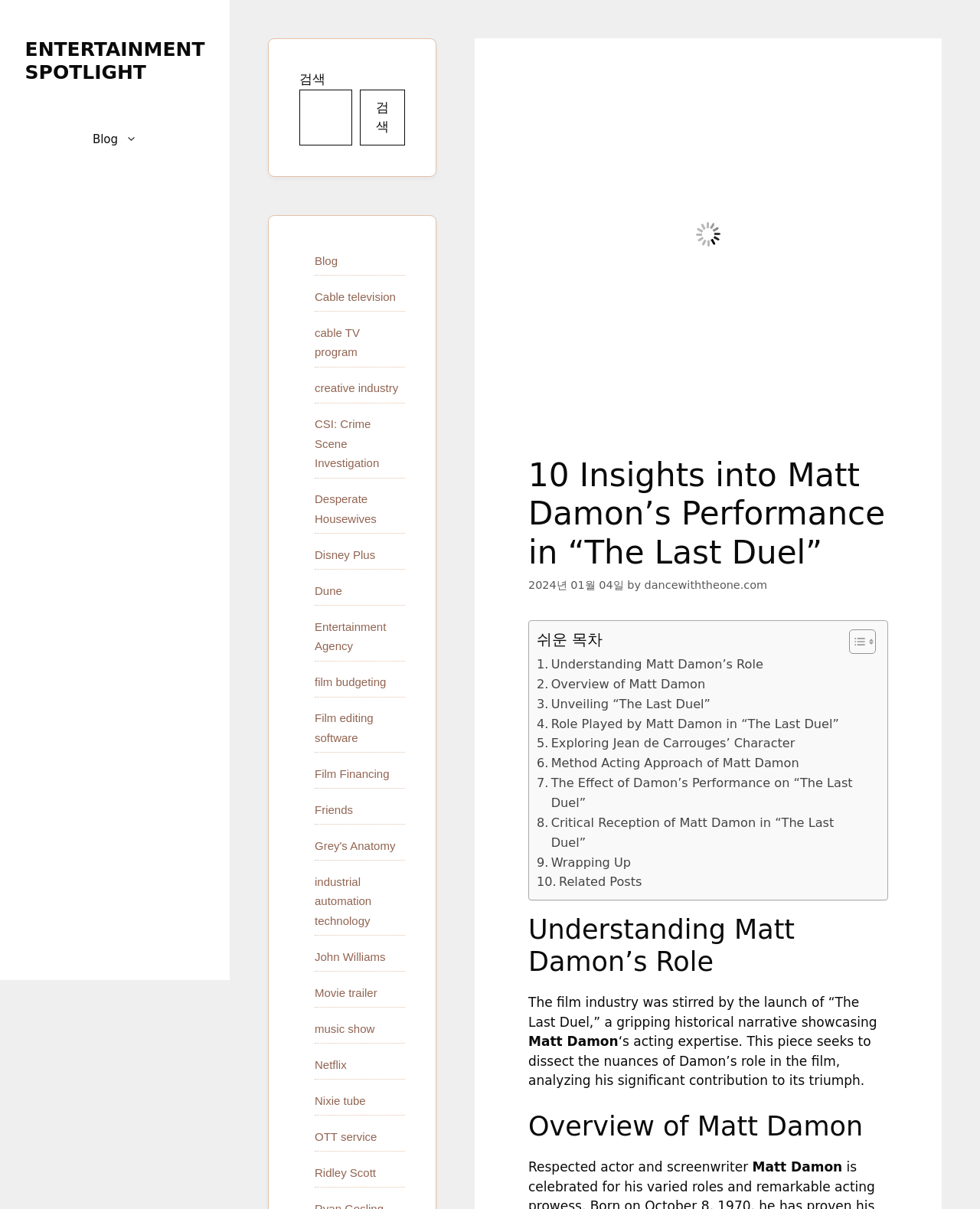Create an elaborate caption for the webpage.

This webpage is an in-depth analysis of Matt Damon's performance in the movie "The Last Duel". At the top, there is a banner with the site's name and a navigation menu with a link to the blog. Below the navigation menu, there is a large image with a caption "Unraveling the Mastery of Matt Damon in 'The Last Duel'".

The main content of the webpage is divided into sections, each with a heading and a brief description. The first section is titled "10 Insights into Matt Damon's Performance in 'The Last Duel'" and has a time stamp indicating when the article was published. Below this section, there is a table of contents with links to different parts of the article, including "Understanding Matt Damon's Role", "Overview of Matt Damon", and "Wrapping Up".

The article itself is divided into several sections, each with a heading and a brief description. The first section, "Understanding Matt Damon's Role", discusses the film industry's reaction to the launch of "The Last Duel" and how Matt Damon's acting expertise contributed to the film's success. The second section, "Overview of Matt Damon", provides a brief biography of the actor and screenwriter.

On the right side of the webpage, there is a complementary section with a search bar and several links to other articles and categories, including "Blog", "Cable television", "CSI: Crime Scene Investigation", and "Disney Plus", among others.